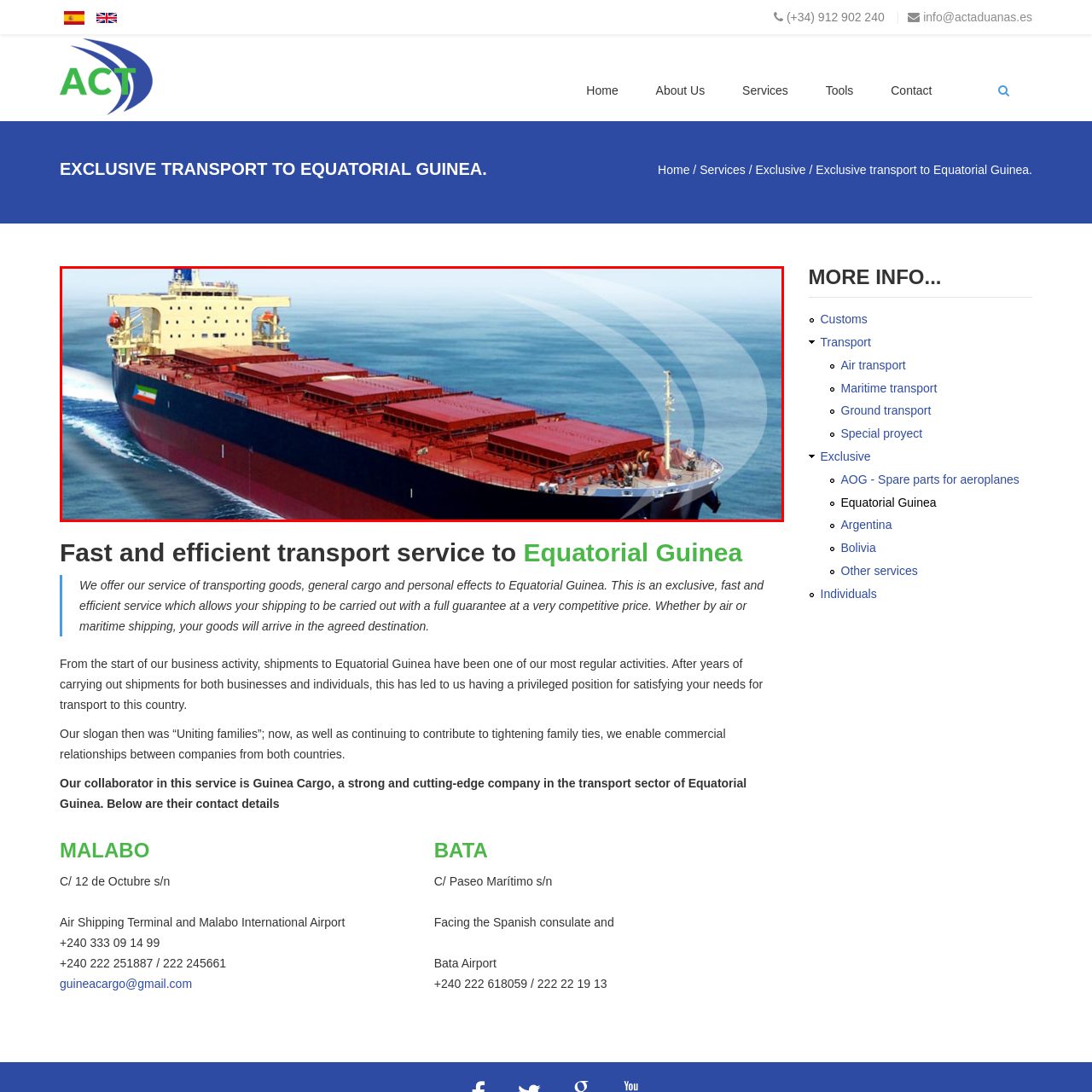Offer a comprehensive narrative for the image inside the red bounding box.

This image showcases a large cargo ship navigating through open waters, symbolizing the exclusive transport services offered to Equatorial Guinea. The vessel features a distinctive hull coloration with a dark lower section and a contrasting lighter upper structure, marked with an emblematic flag. Its robust design is highlighted by multiple shipping containers stacked securely on deck, indicating efficient cargo handling capabilities. The ship's streamlined form and visible wake suggest speed and reliability, which aligns with the service's commitment to fast and efficient logistics for transporting goods, general cargo, and personal effects. This vessel represents the logistics expertise provided by the company, ensuring that shipments to Equatorial Guinea are handled with utmost care and professionalism.